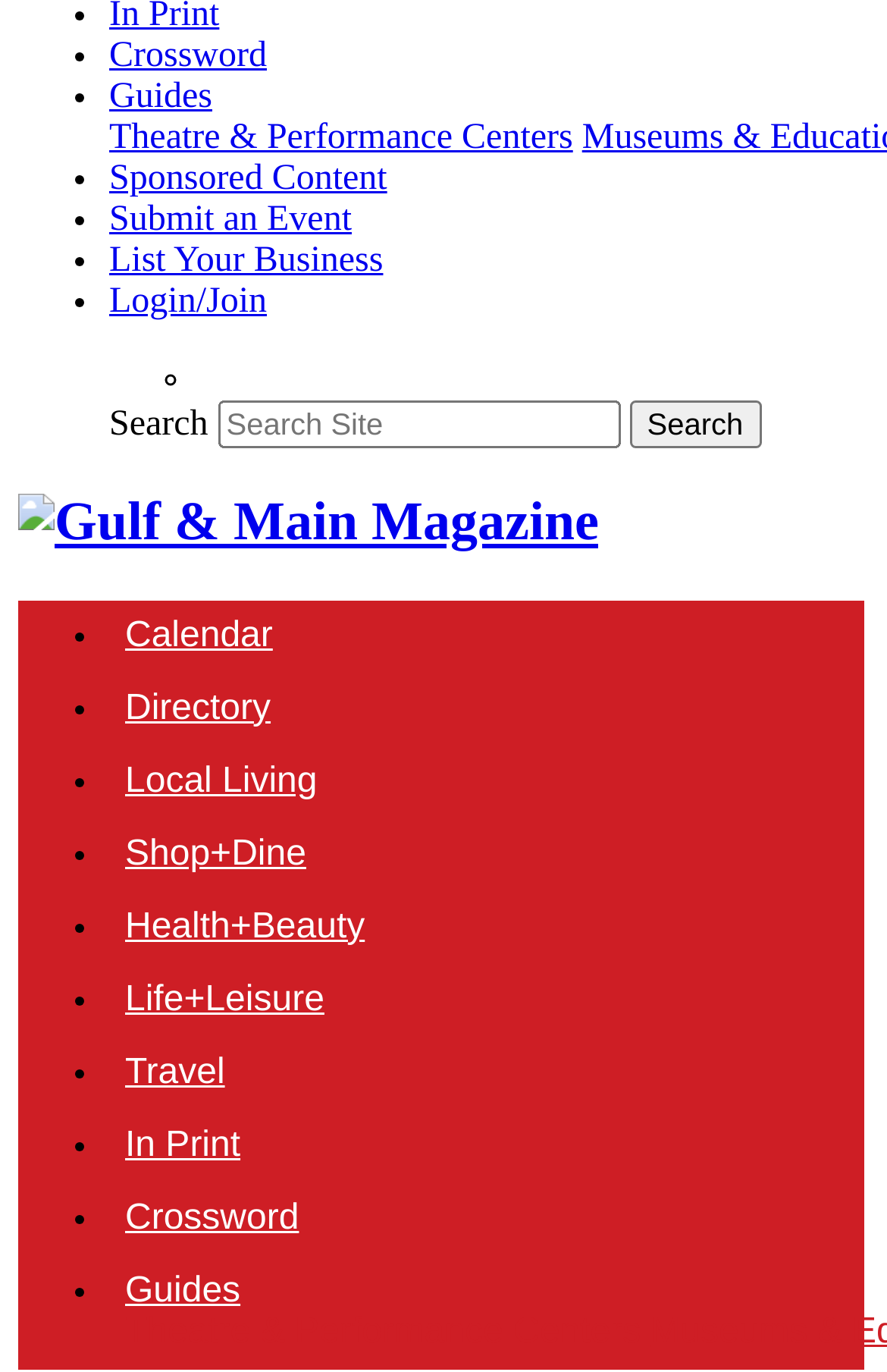Provide the bounding box for the UI element matching this description: "List Your Business".

[0.123, 0.176, 0.432, 0.204]